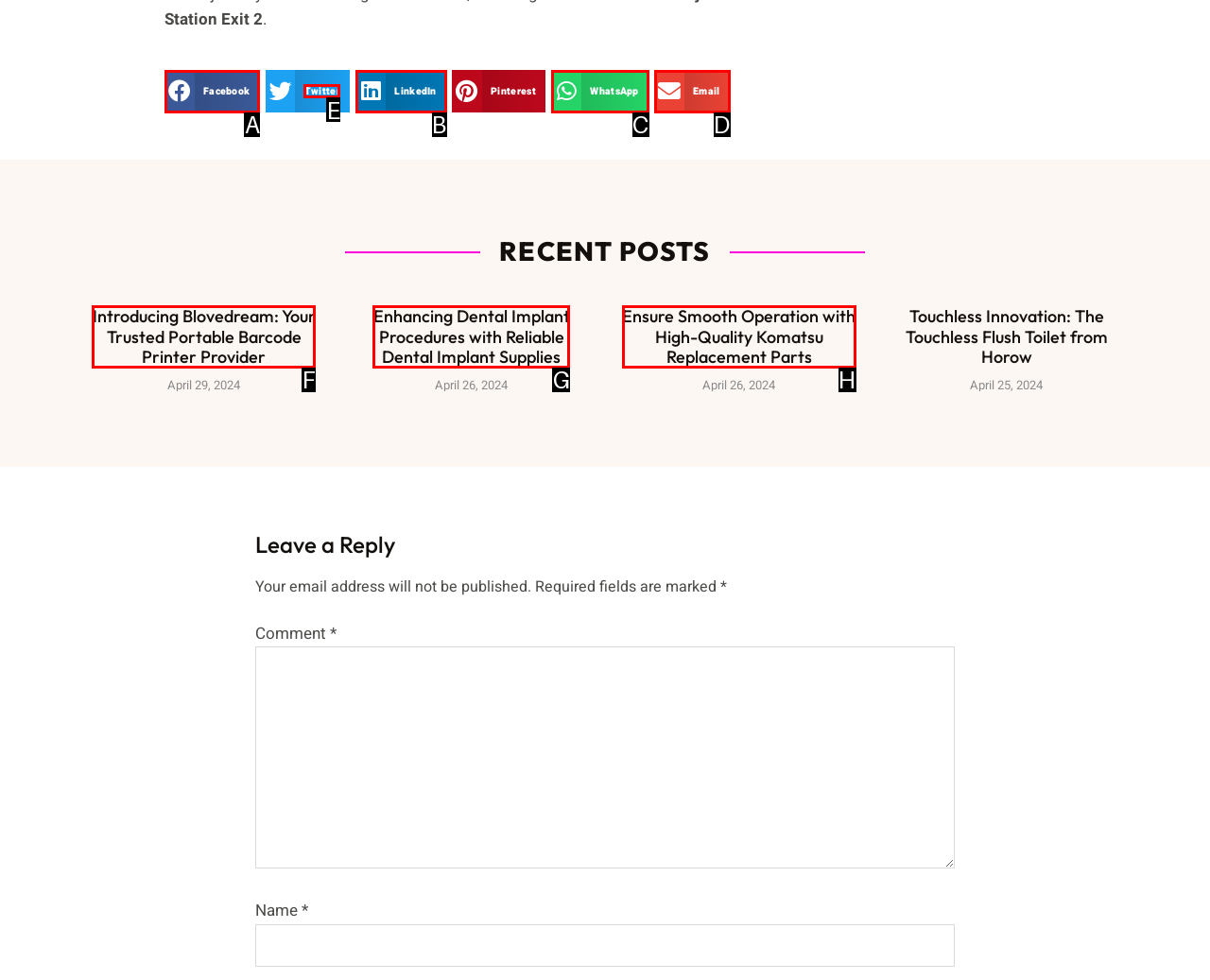Indicate the HTML element that should be clicked to perform the task: Share on Twitter Reply with the letter corresponding to the chosen option.

E